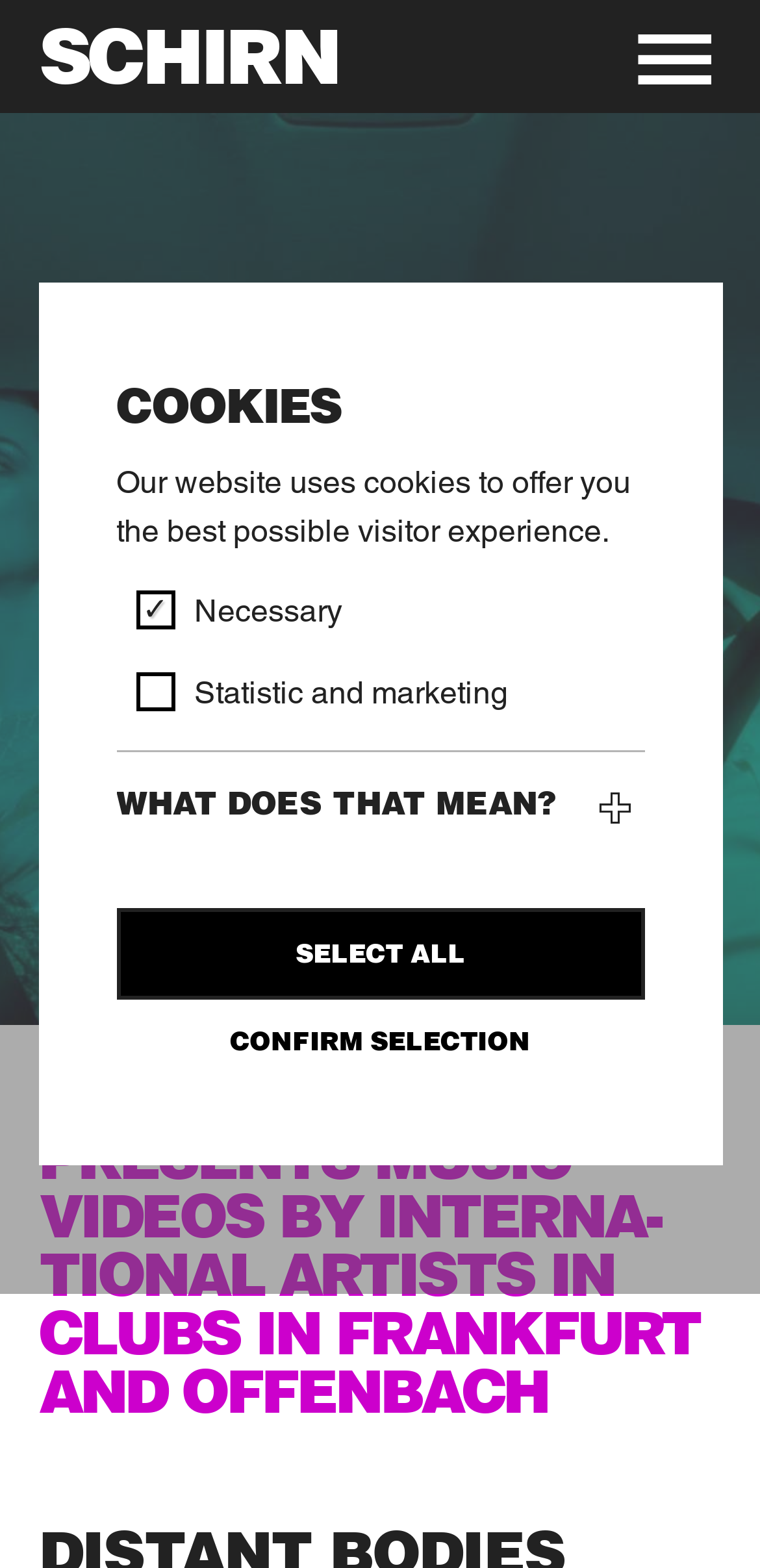Based on the image, give a detailed response to the question: What is the title of the current exhibition?

I found the title of the current exhibition by looking at the layout table, which contains a layout table row, and then a layout table cell with the text 'EXHIBITION DISTANT BODIES DANCING EYES 9 JULY – 11 JULY 2021'. The title is 'DISTANT BODIES DANCING EYES'.